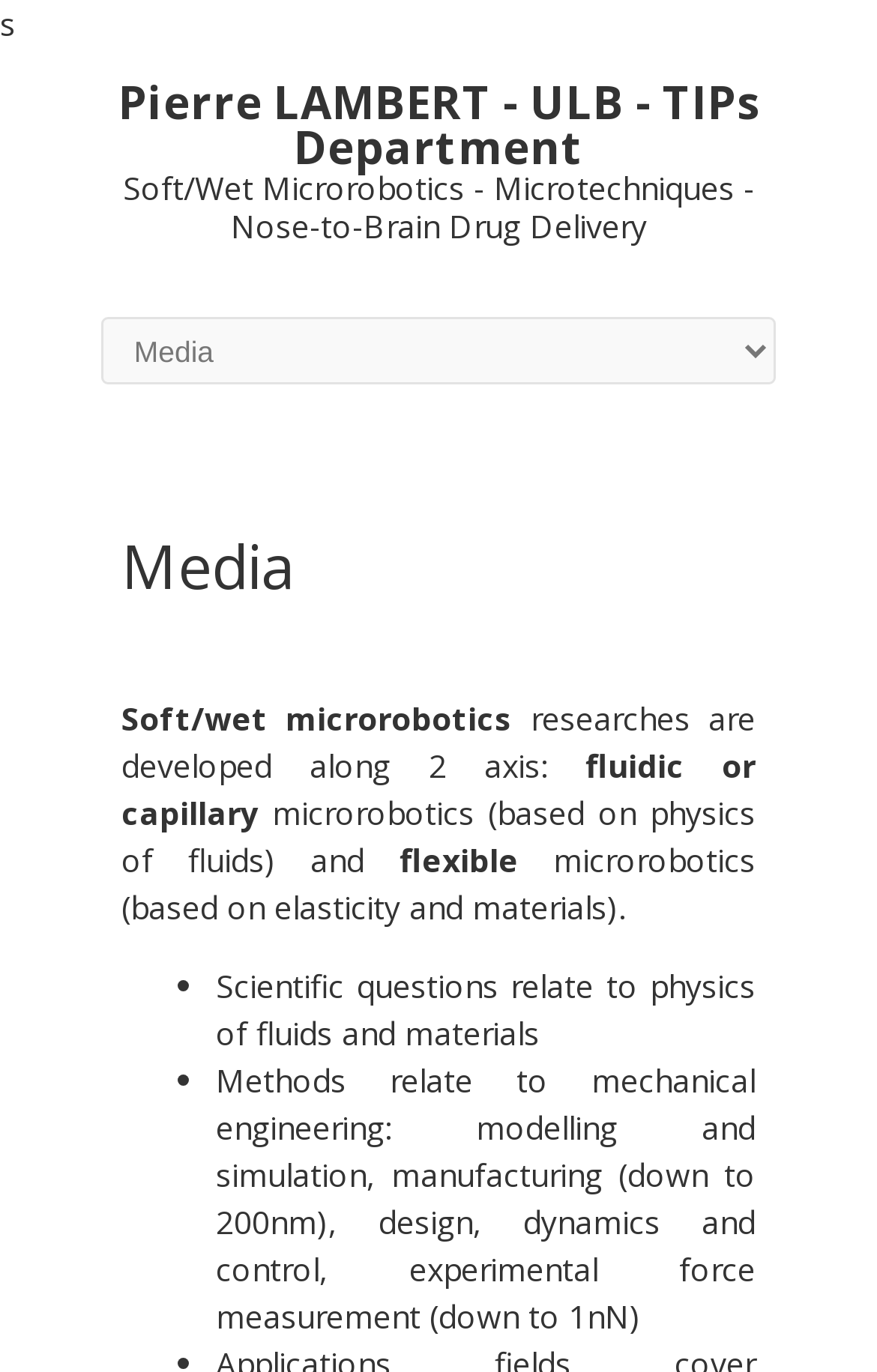Produce an extensive caption that describes everything on the webpage.

The webpage is about Pierre LAMBERT's research in the TIPs Department at ULB, specifically focusing on Soft/Wet Microrobotics and Microtechniques for Nose-to-Brain Drug Delivery. 

At the top of the page, there is a link with a heading that displays Pierre LAMBERT's name and affiliation, followed by a subtitle describing his research area. 

Below this, there is a combobox with a header labeled "Media". This dropdown menu contains several sections of text, including a heading that repeats the word "Media", followed by a brief overview of the research, which is divided into two axes: fluidic or capillary microrobotics and flexible microrobotics. 

The text explains that the research involves scientific questions related to the physics of fluids and materials, as well as methods from mechanical engineering, including modeling, simulation, manufacturing, design, dynamics, and control. 

The page also features two bullet points, each with a list marker, which highlight the key aspects of the research.